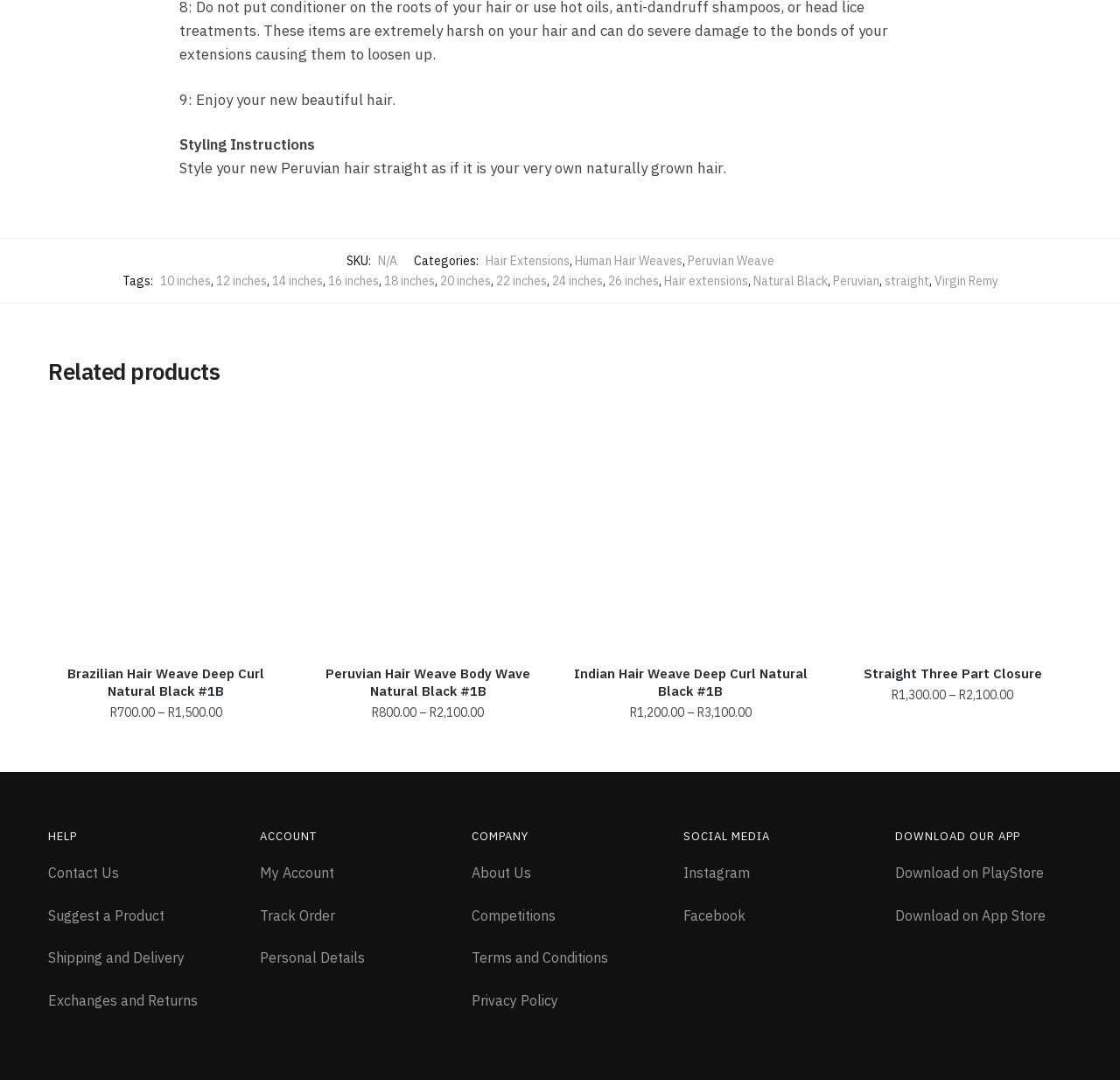What is the purpose of the 'Wishlist' link?
Can you offer a detailed and complete answer to this question?

I inferred the purpose of the 'Wishlist' link by its name and its placement next to various products, suggesting that it allows users to add those products to a wishlist.